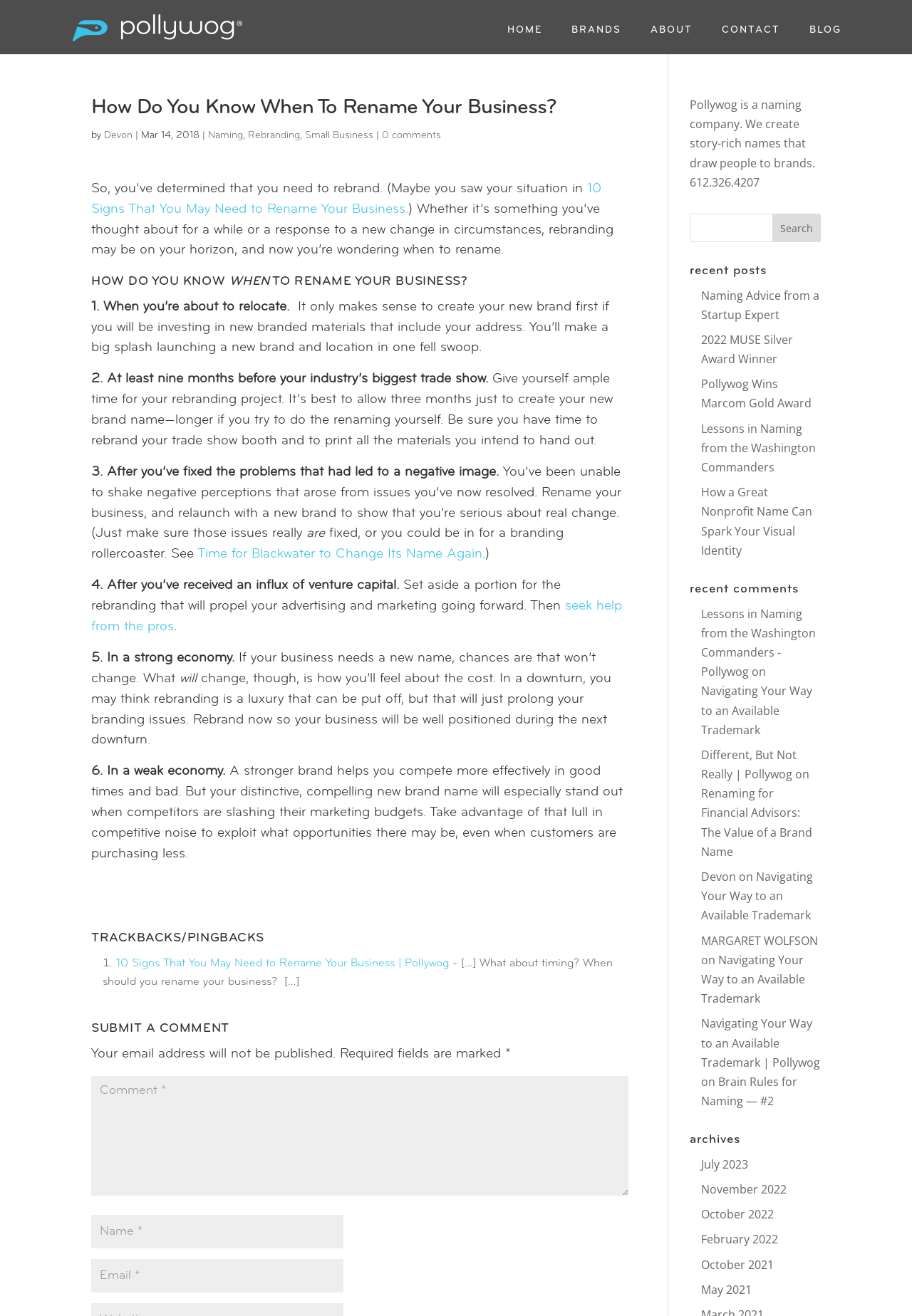Please identify the coordinates of the bounding box for the clickable region that will accomplish this instruction: "Follow on Twitter".

None